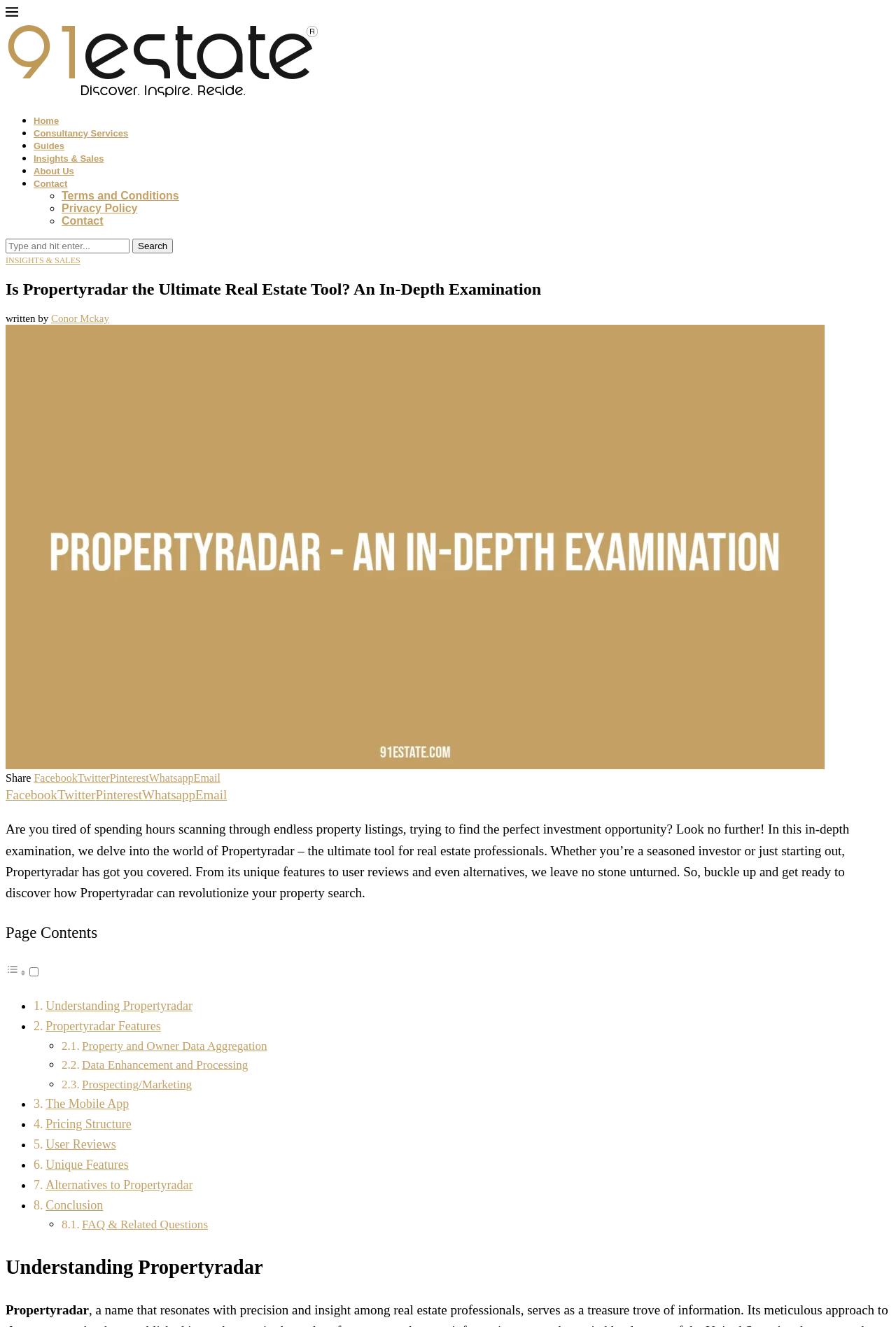Highlight the bounding box coordinates of the element that should be clicked to carry out the following instruction: "Search for something". The coordinates must be given as four float numbers ranging from 0 to 1, i.e., [left, top, right, bottom].

[0.006, 0.18, 0.994, 0.191]